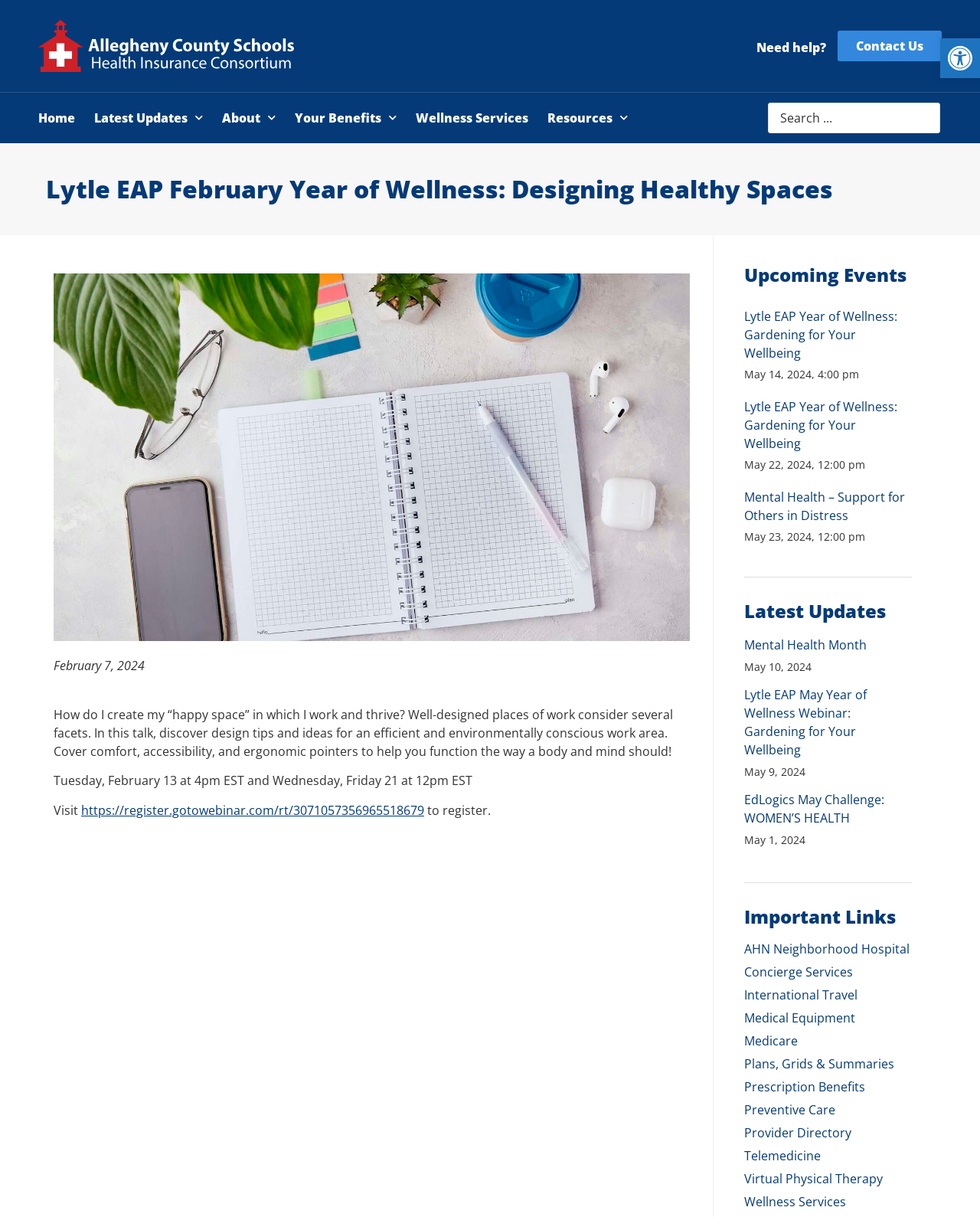Can you extract the headline from the webpage for me?

Lytle EAP February Year of Wellness: Designing Healthy Spaces